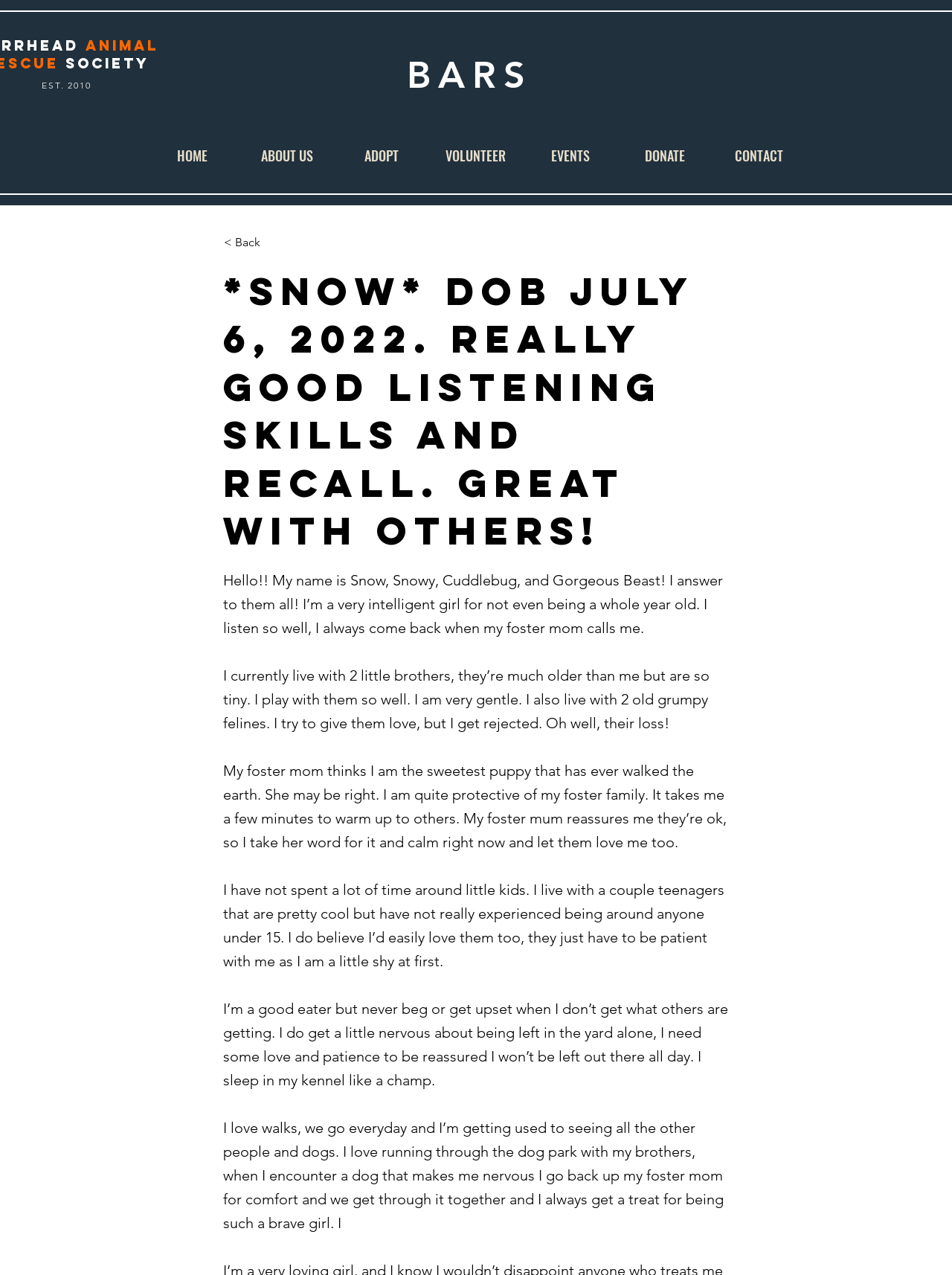Locate the UI element described as follows: "EST. 2010". Return the bounding box coordinates as four float numbers between 0 and 1 in the order [left, top, right, bottom].

[0.044, 0.062, 0.096, 0.071]